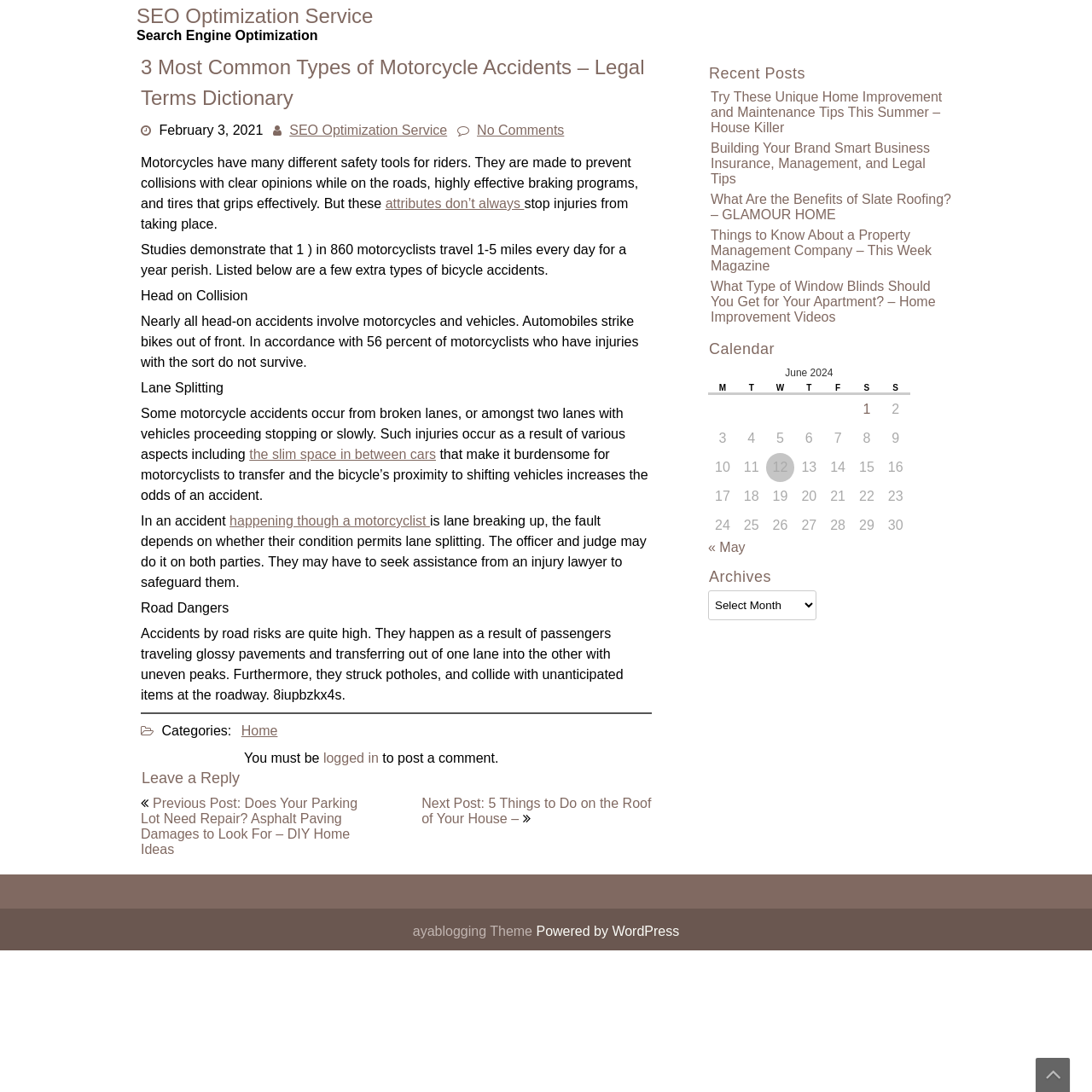Please determine the headline of the webpage and provide its content.

SEO Optimization Service